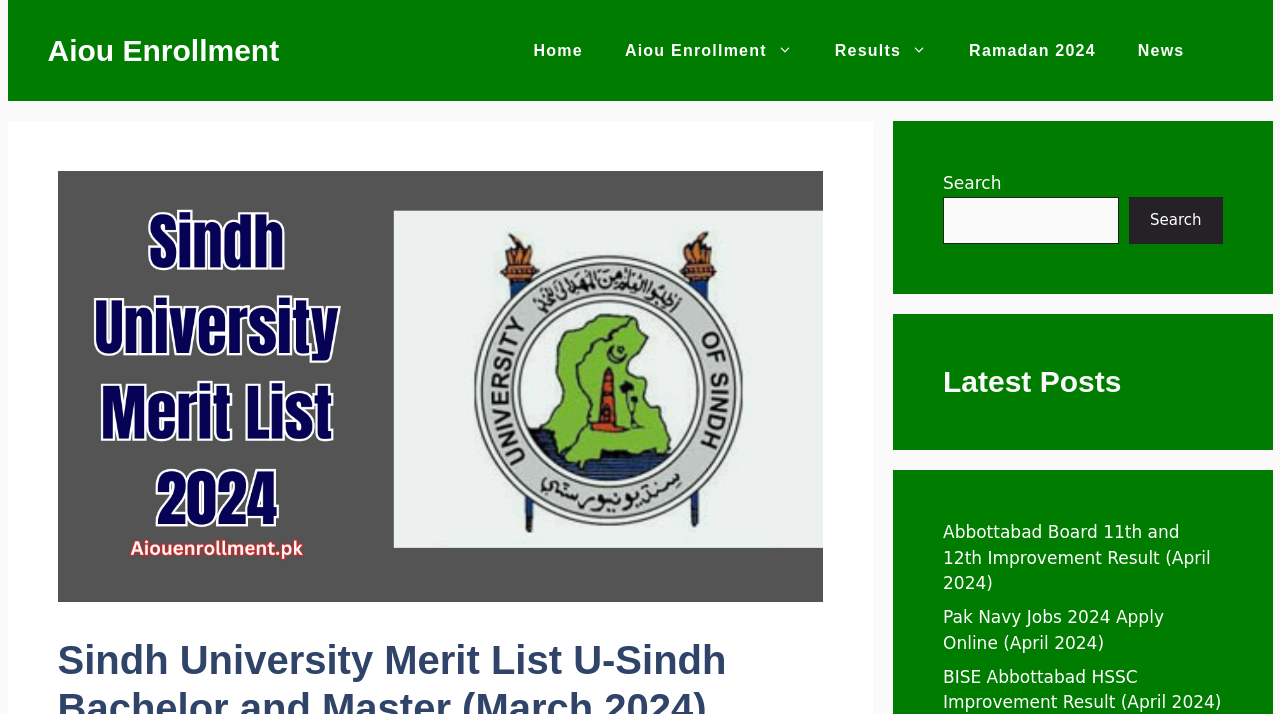What can be searched on this website?
Please provide a comprehensive answer based on the contents of the image.

The webpage contains a search box with a placeholder text 'Search', but it is unclear what specific information can be searched on this website. It could be related to merit lists, results, news, or other academic-related content, but without further context, it is difficult to determine the exact scope of the search functionality.